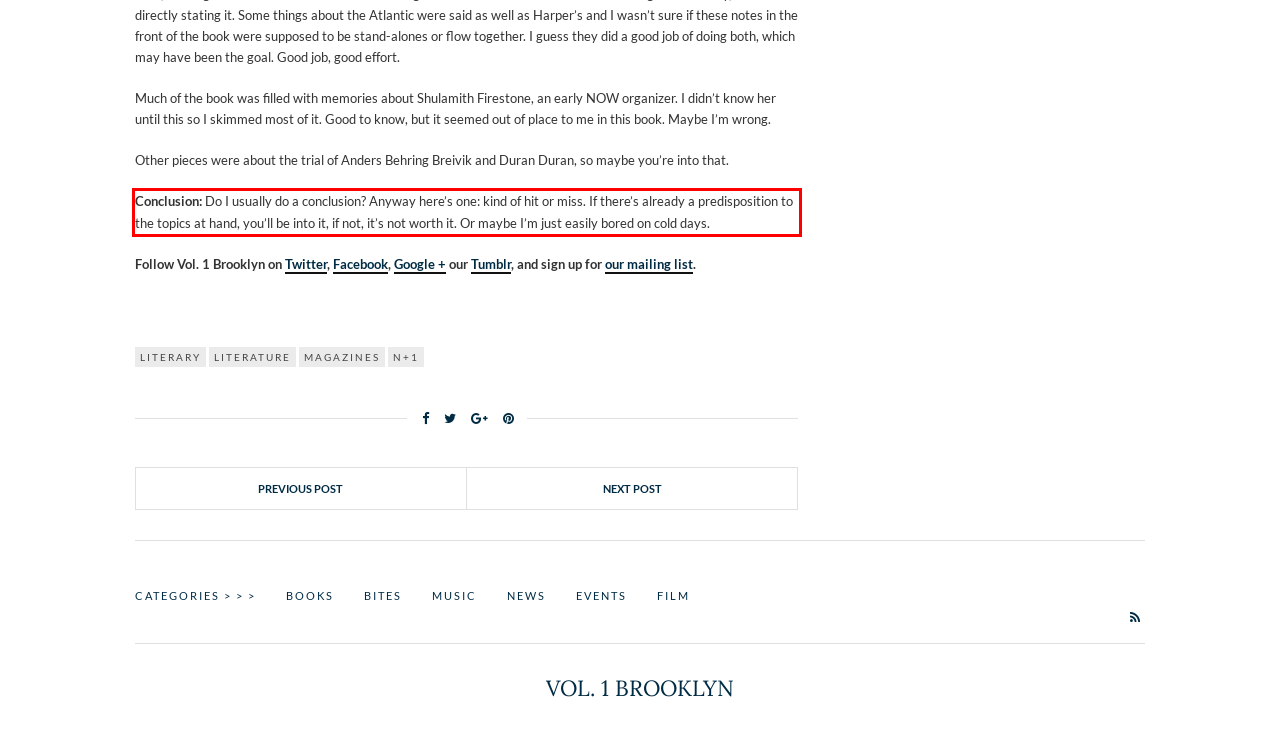You are provided with a screenshot of a webpage that includes a UI element enclosed in a red rectangle. Extract the text content inside this red rectangle.

Conclusion: Do I usually do a conclusion? Anyway here’s one: kind of hit or miss. If there’s already a predisposition to the topics at hand, you’ll be into it, if not, it’s not worth it. Or maybe I’m just easily bored on cold days.